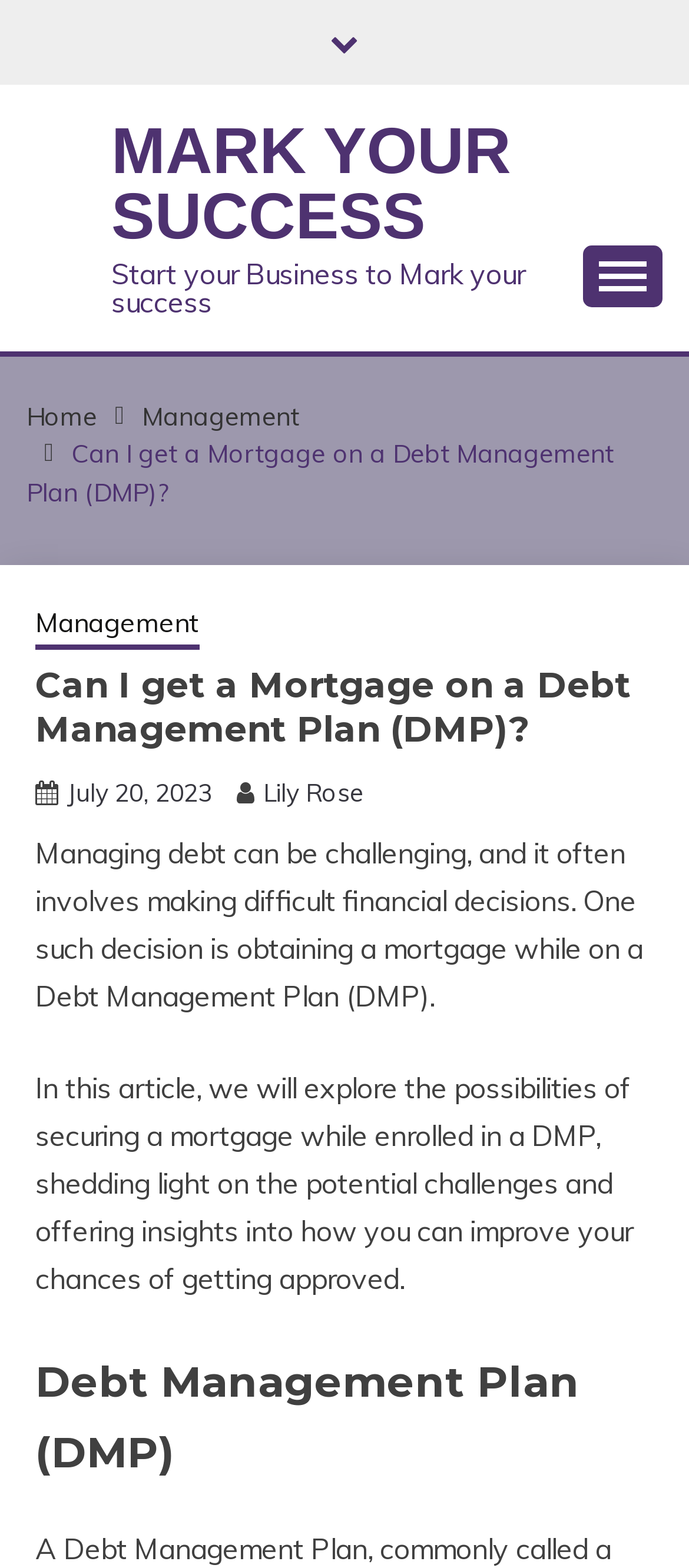Locate the bounding box of the UI element defined by this description: "Mark your success". The coordinates should be given as four float numbers between 0 and 1, formatted as [left, top, right, bottom].

[0.162, 0.073, 0.742, 0.161]